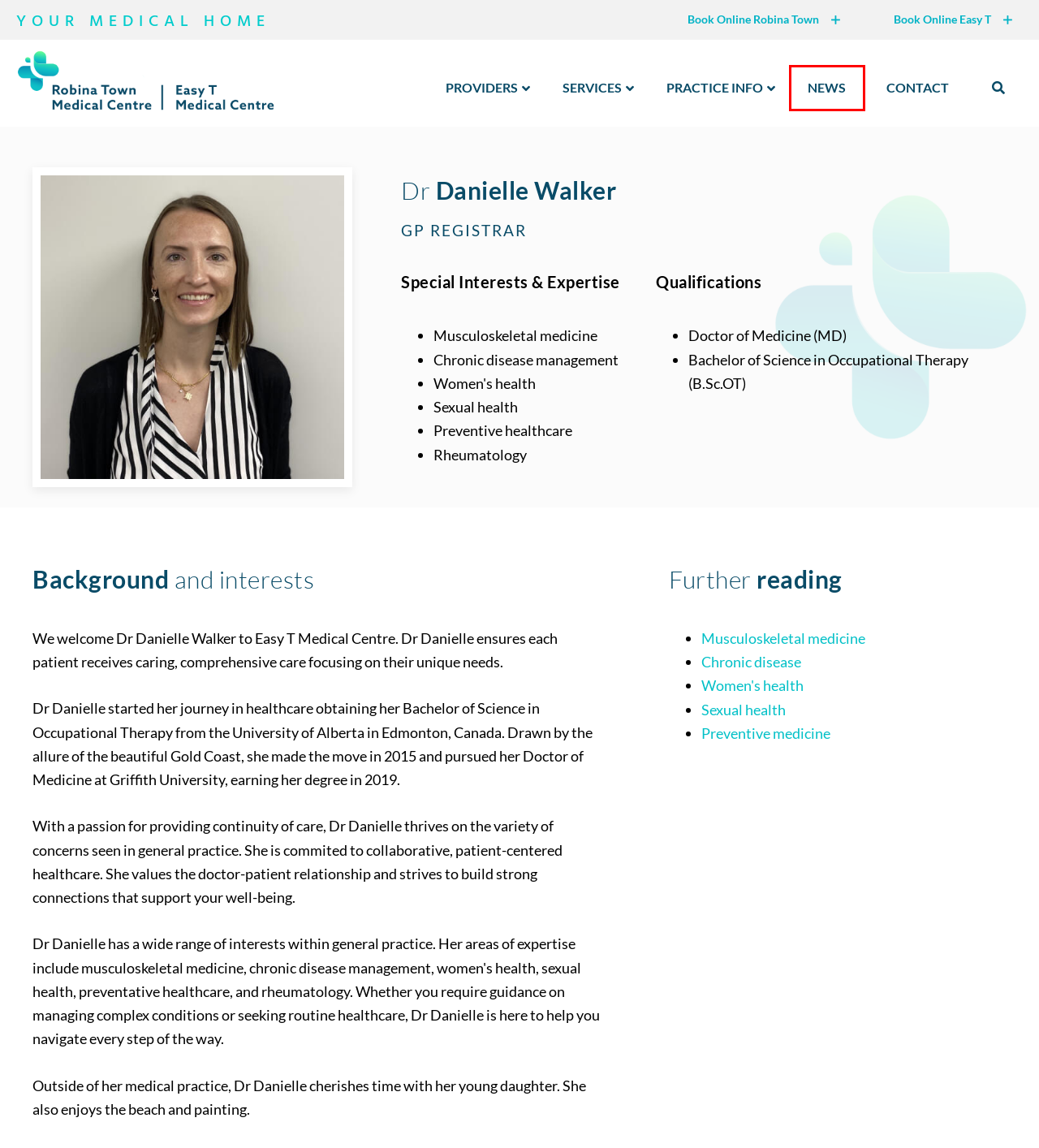You have a screenshot of a webpage, and a red bounding box highlights an element. Select the webpage description that best fits the new page after clicking the element within the bounding box. Options are:
A. Latest News | Robina Town Medical Centre
B. Sexual Health | Robina Town Medical Centre
C. Womens Health Clinic Gold Coast: Visit Robina Town Med Centre
D. Easy T Medical Centre - Book Appointments with AutoMed Systems
E. Chronic Disease Management - Benefit from a Team Based Approach
F. Services at Robina Town Medical Centre
G. Musculoskeletal Disorders | Robina Town Medical Centre
H. Robina Town Medical Centre - Book Appointments with AutoMed Systems

A